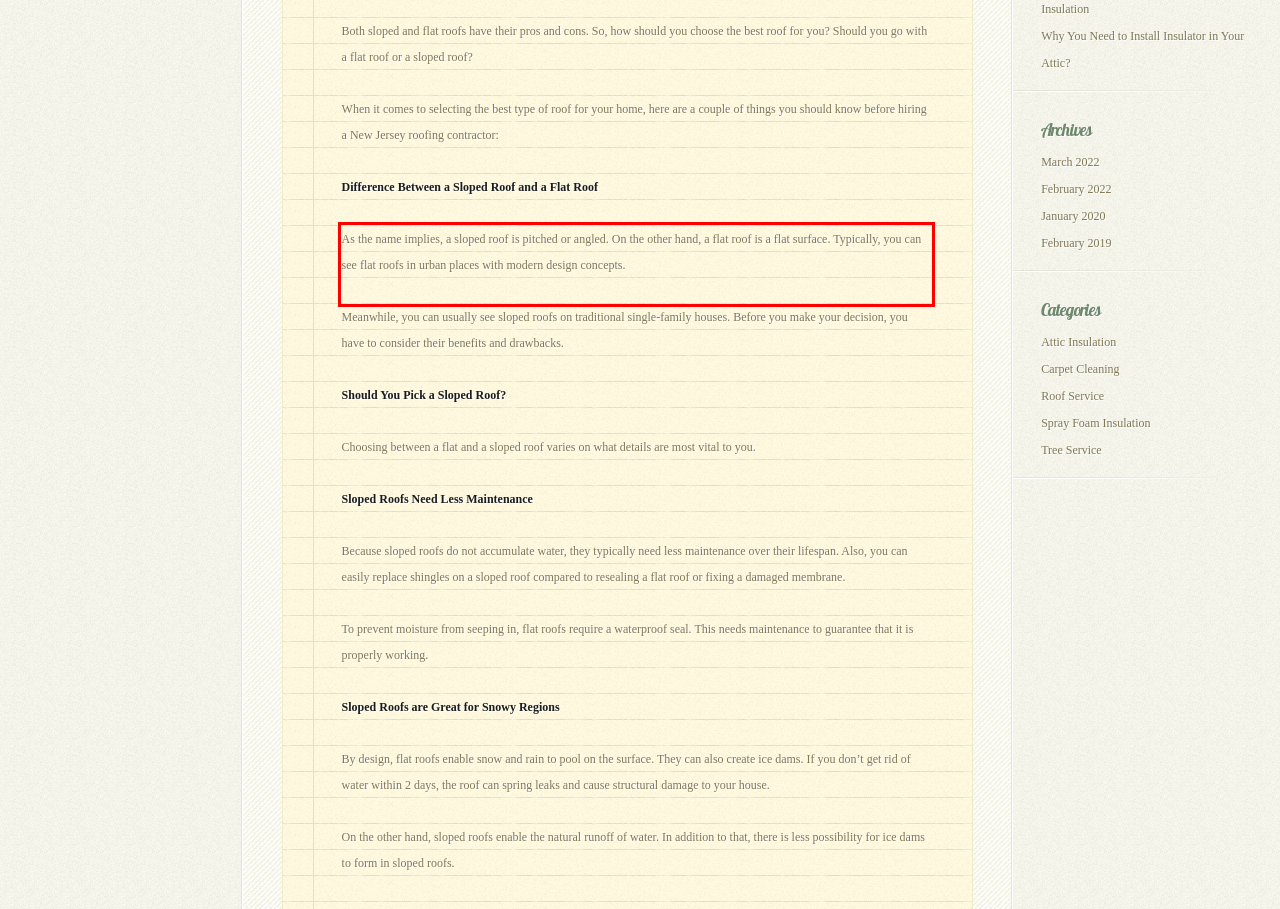You are given a screenshot showing a webpage with a red bounding box. Perform OCR to capture the text within the red bounding box.

As the name implies, a sloped roof is pitched or angled. On the other hand, a flat roof is a flat surface. Typically, you can see flat roofs in urban places with modern design concepts.